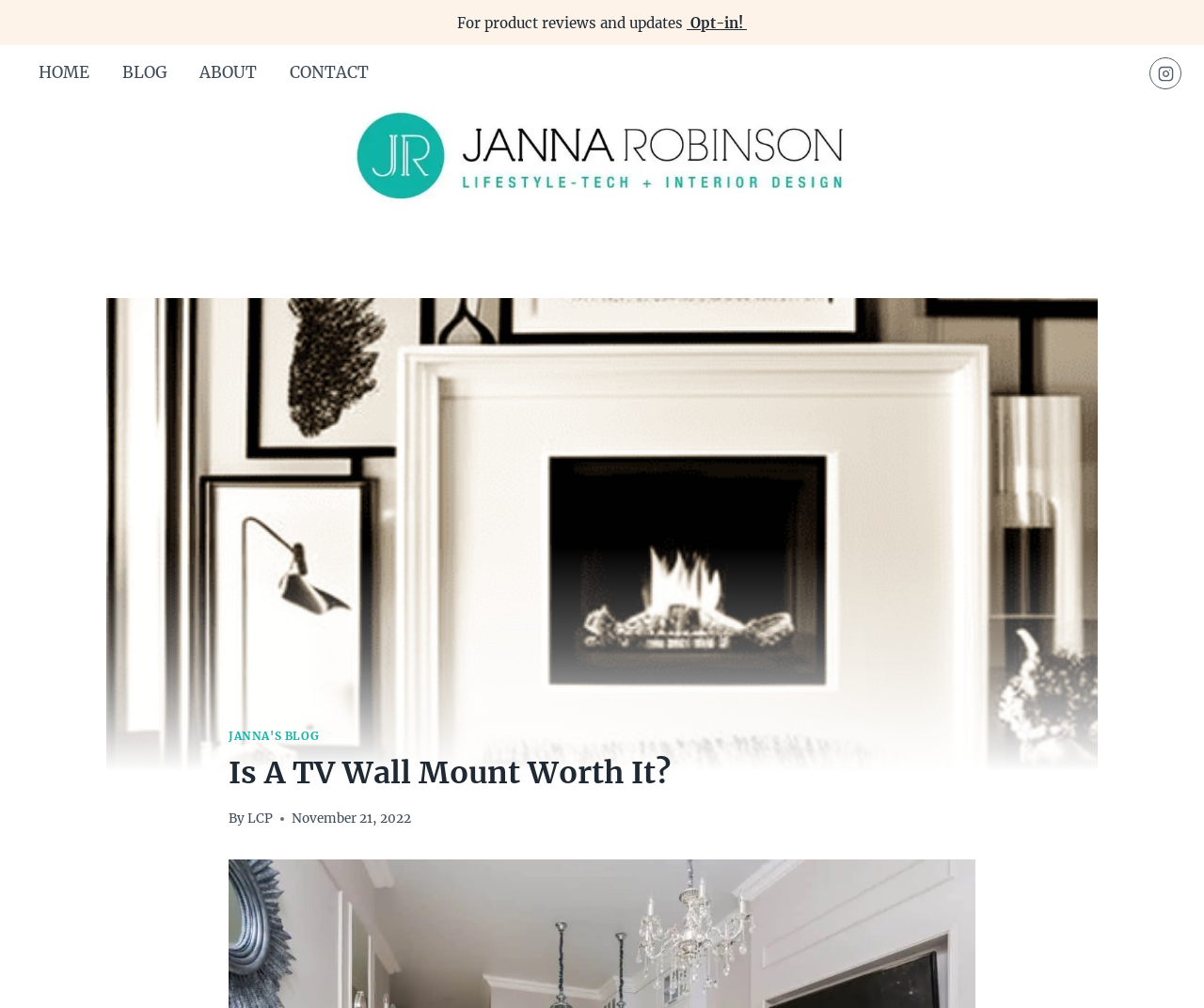Answer the question below in one word or phrase:
What is the name of the blog?

JANNA'S BLOG